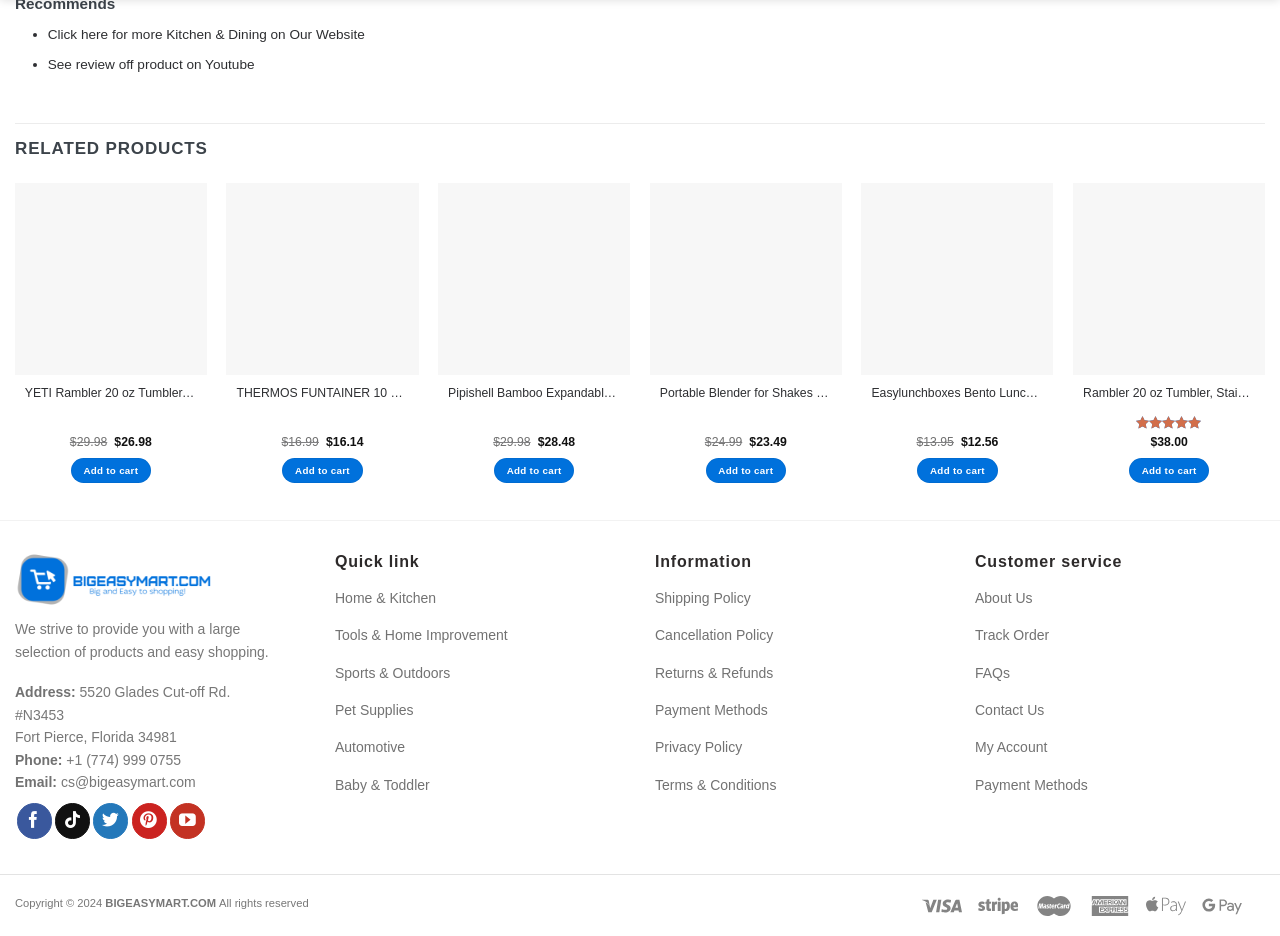What is the address of the company?
Your answer should be a single word or phrase derived from the screenshot.

5520 Glades Cut-off Rd. #N3453, Fort Pierce, Florida 34981